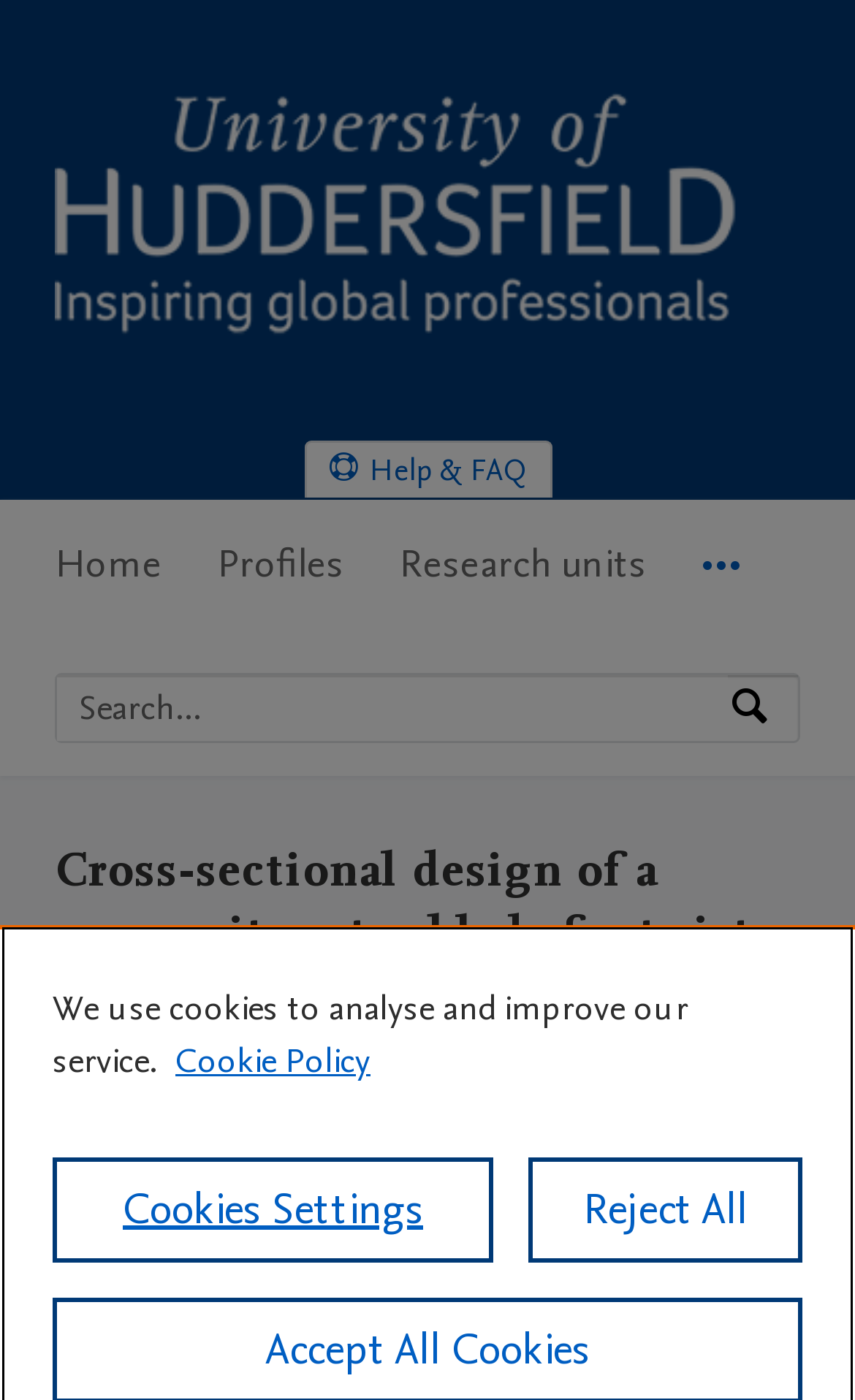Please identify the bounding box coordinates of the element that needs to be clicked to execute the following command: "View main navigation". Provide the bounding box using four float numbers between 0 and 1, formatted as [left, top, right, bottom].

[0.064, 0.356, 0.936, 0.457]